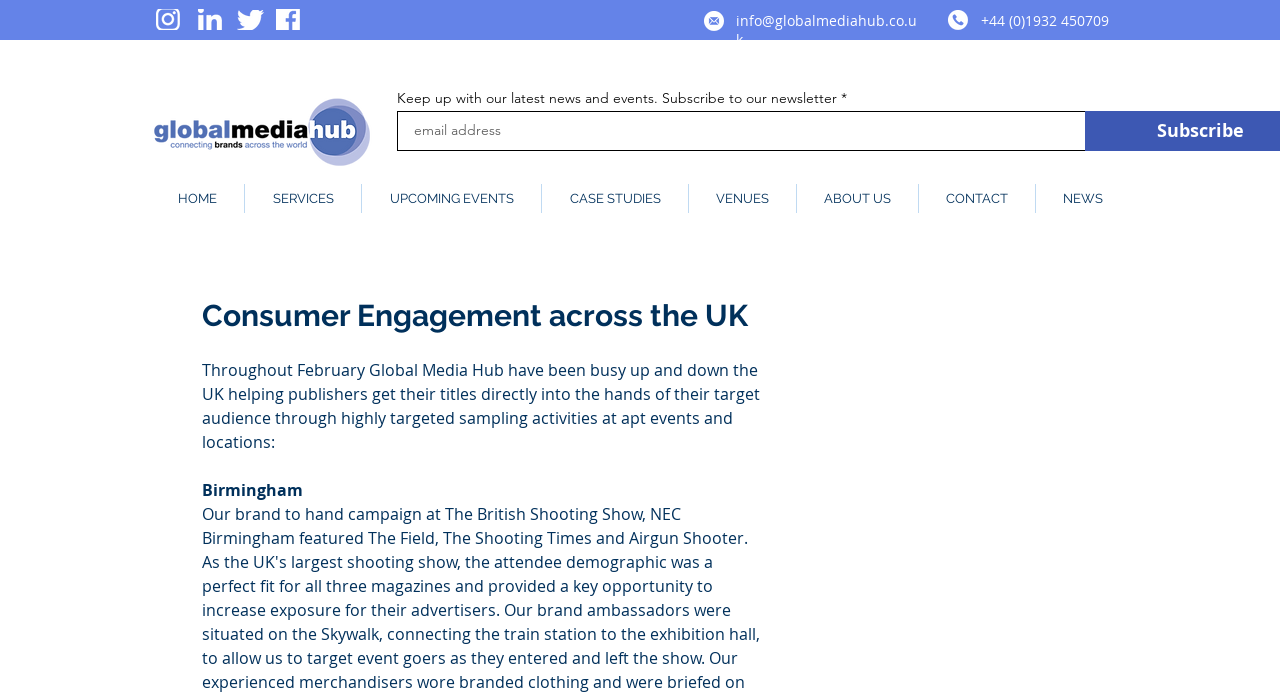Identify the bounding box coordinates of the section that should be clicked to achieve the task described: "Open Instagram".

[0.122, 0.013, 0.141, 0.043]